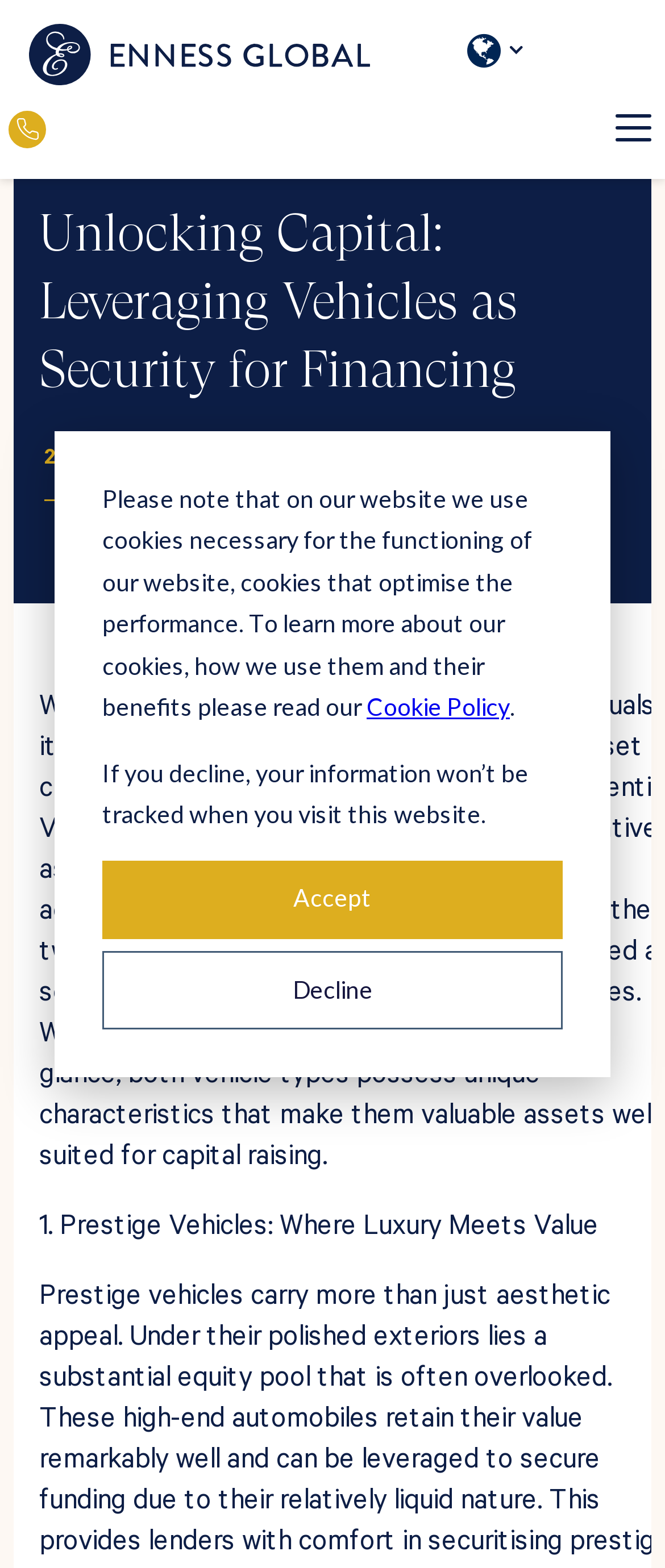What is the topic of the article?
Using the image as a reference, answer the question with a short word or phrase.

Leveraging Vehicles as Security for Financing